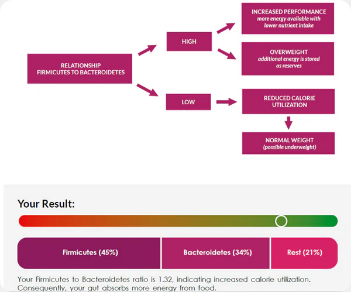What is the potential outcome of a high ratio of Firmicutes to Bacteroidetes?
Using the screenshot, give a one-word or short phrase answer.

Increased energy storage